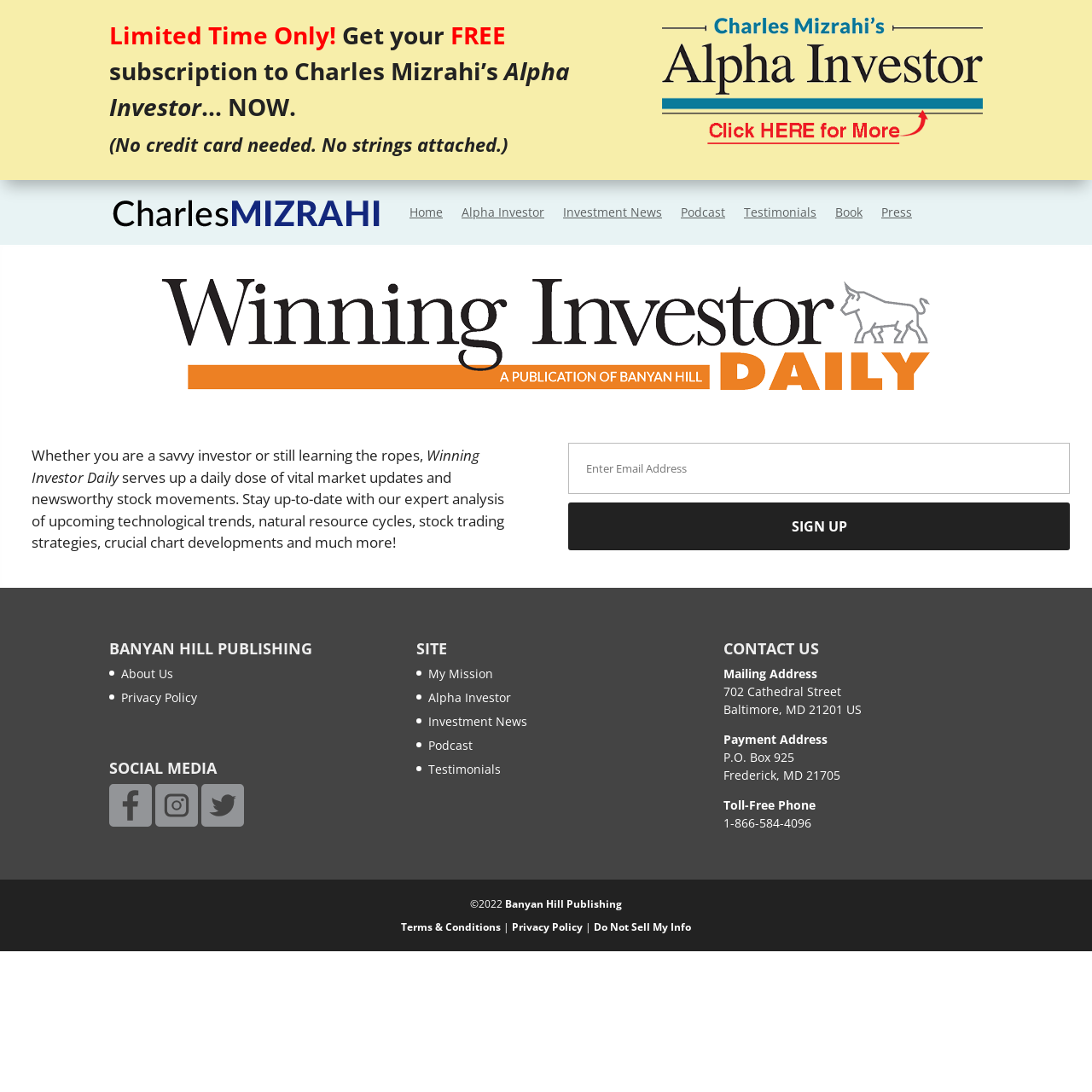Can you determine the bounding box coordinates of the area that needs to be clicked to fulfill the following instruction: "Start live chat with jobwikis"?

None